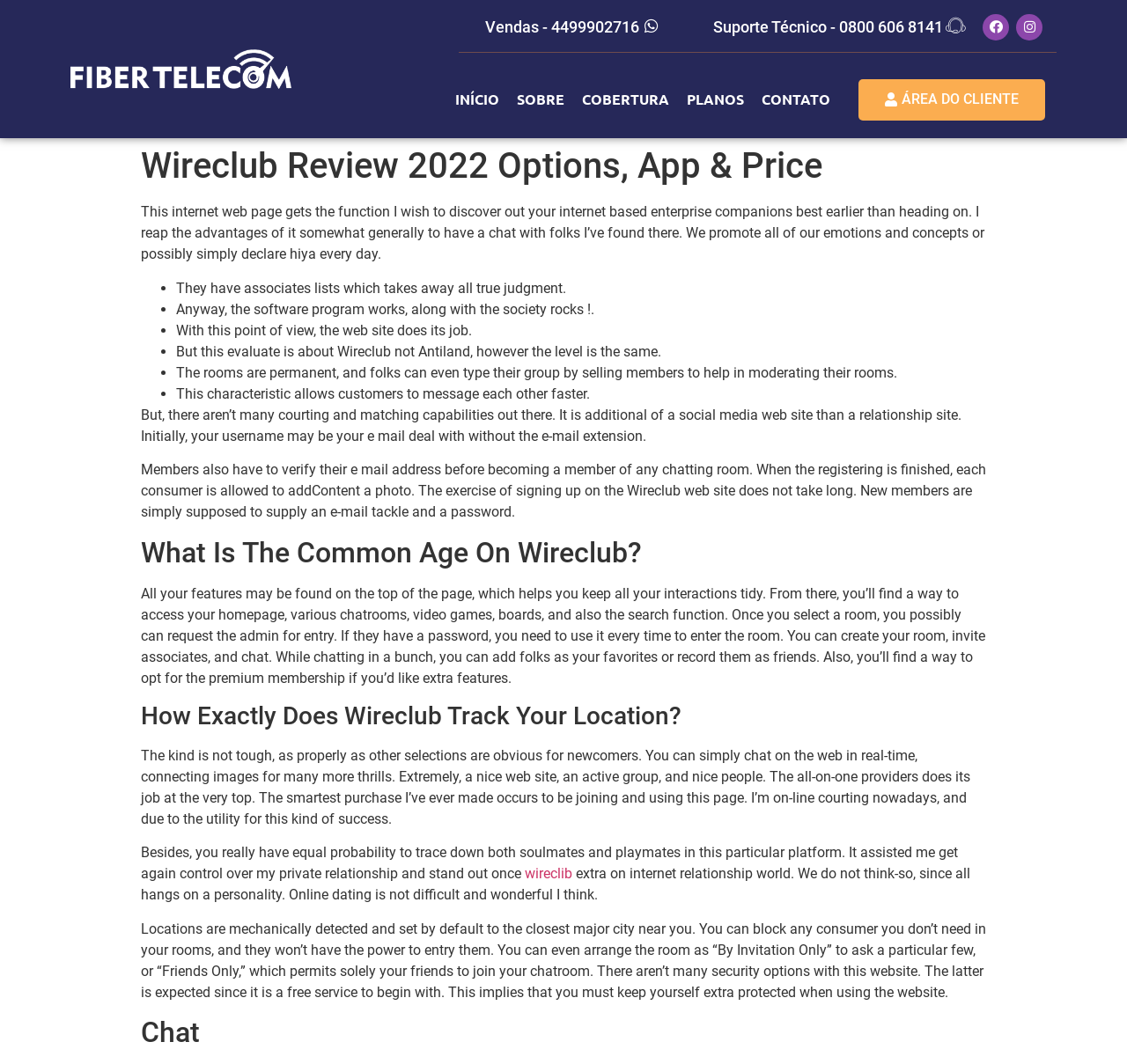Could you identify the text that serves as the heading for this webpage?

Wireclub Review 2022 Options, App & Price